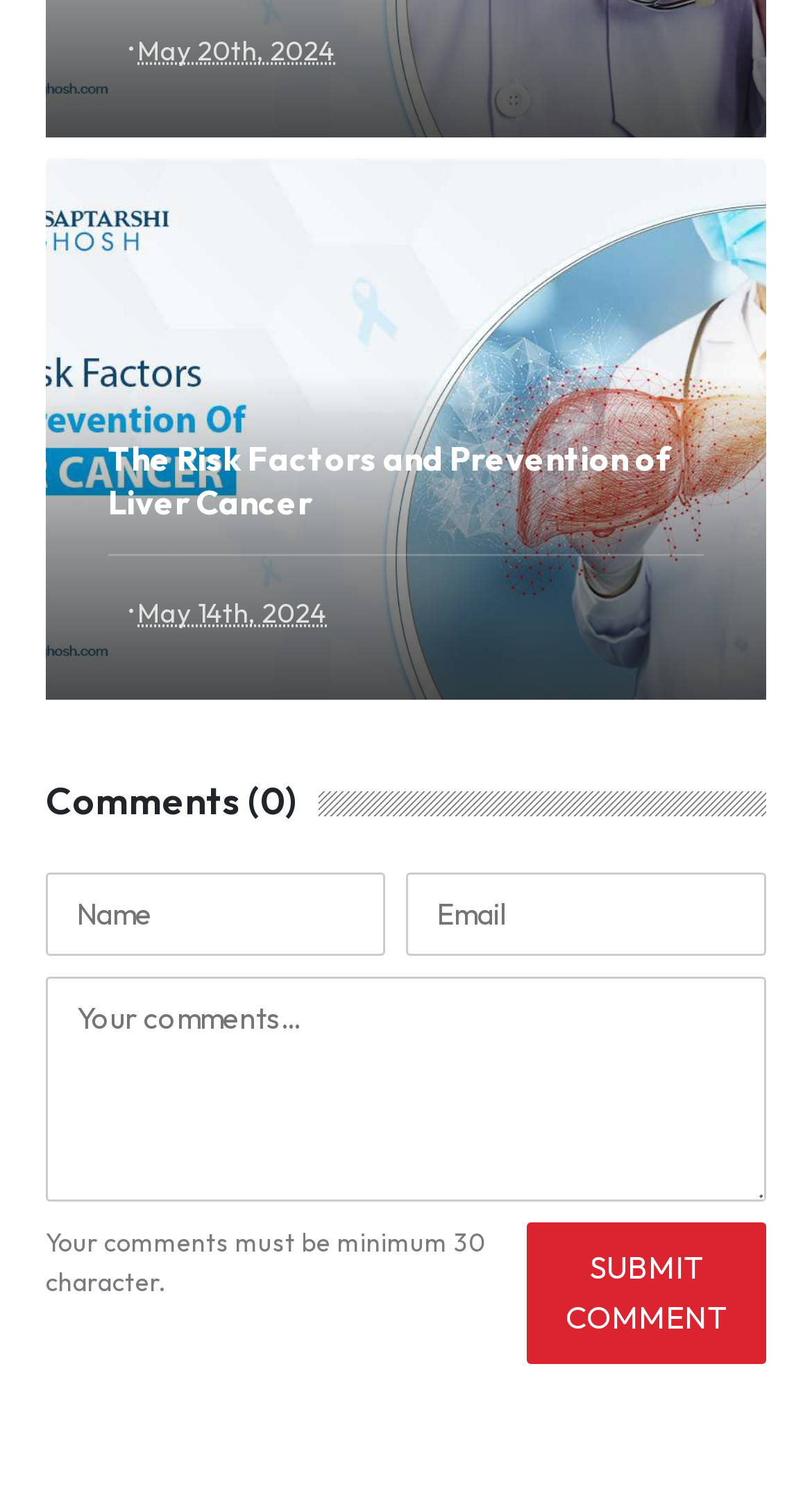Answer the question briefly using a single word or phrase: 
What is the type of content on this webpage?

Article